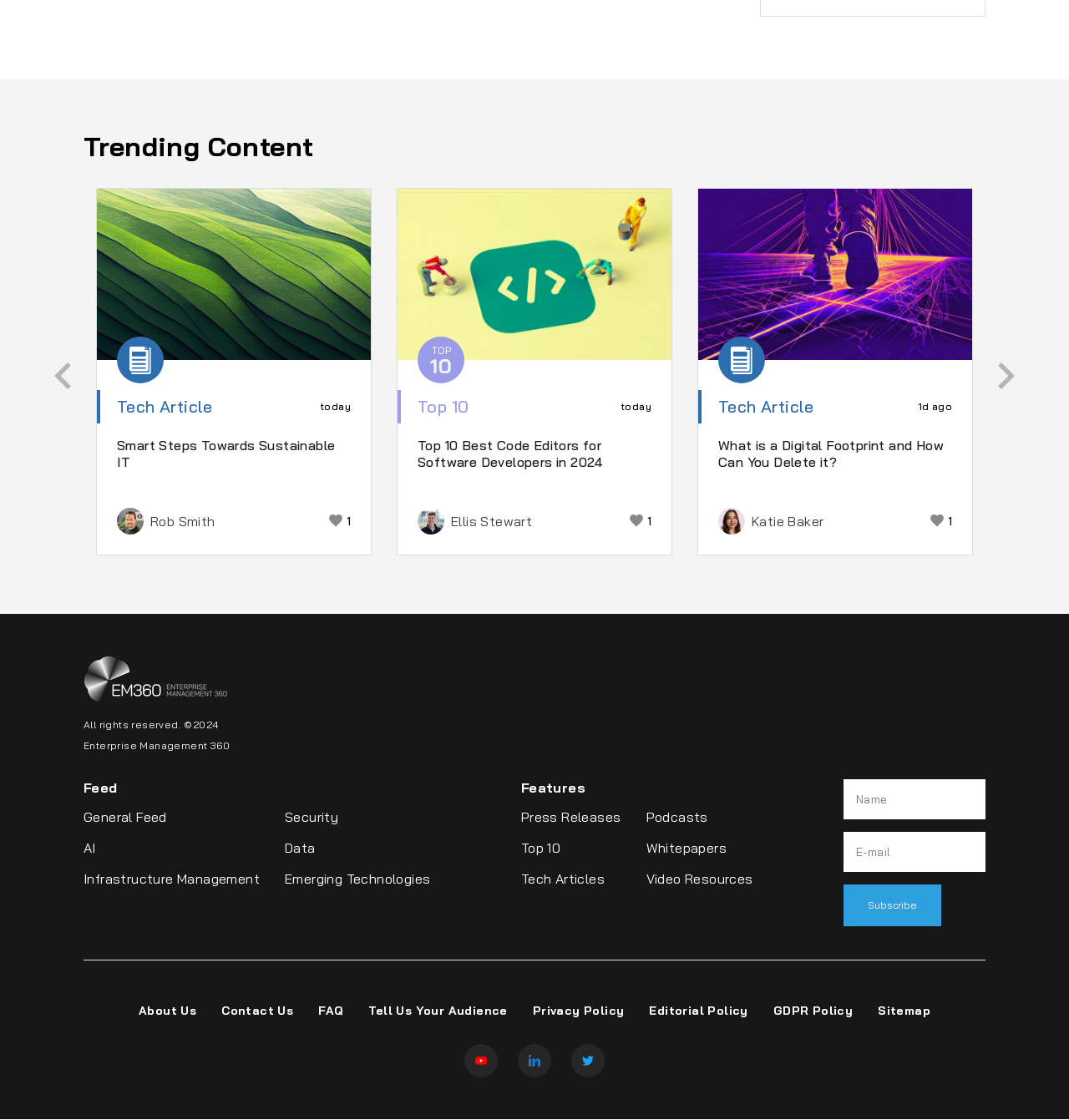Determine the bounding box coordinates of the clickable region to follow the instruction: "Follow the 'youtube' link".

[0.434, 0.932, 0.466, 0.962]